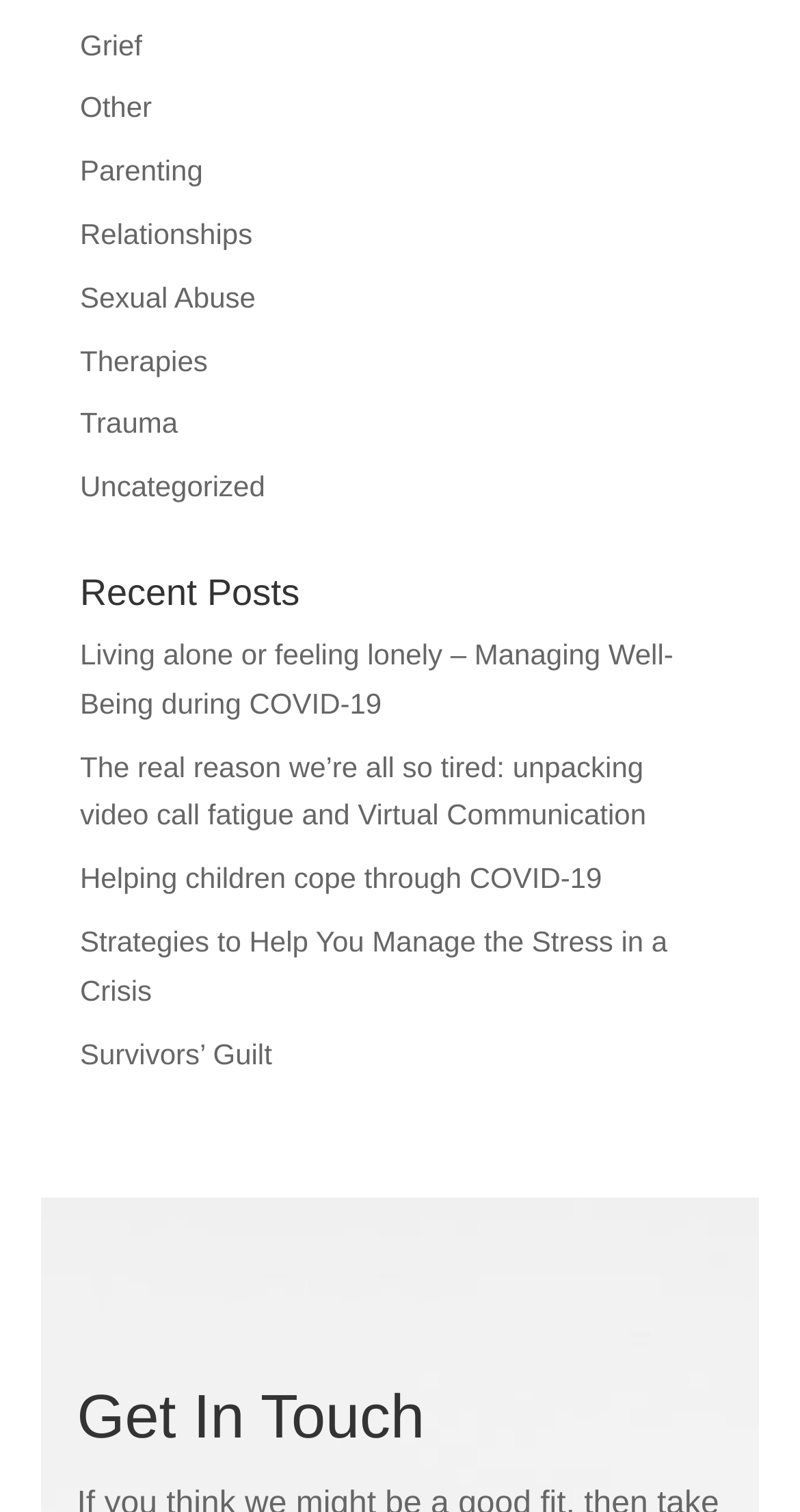Please determine the bounding box coordinates of the element's region to click in order to carry out the following instruction: "Get in touch". The coordinates should be four float numbers between 0 and 1, i.e., [left, top, right, bottom].

[0.096, 0.915, 0.904, 0.977]